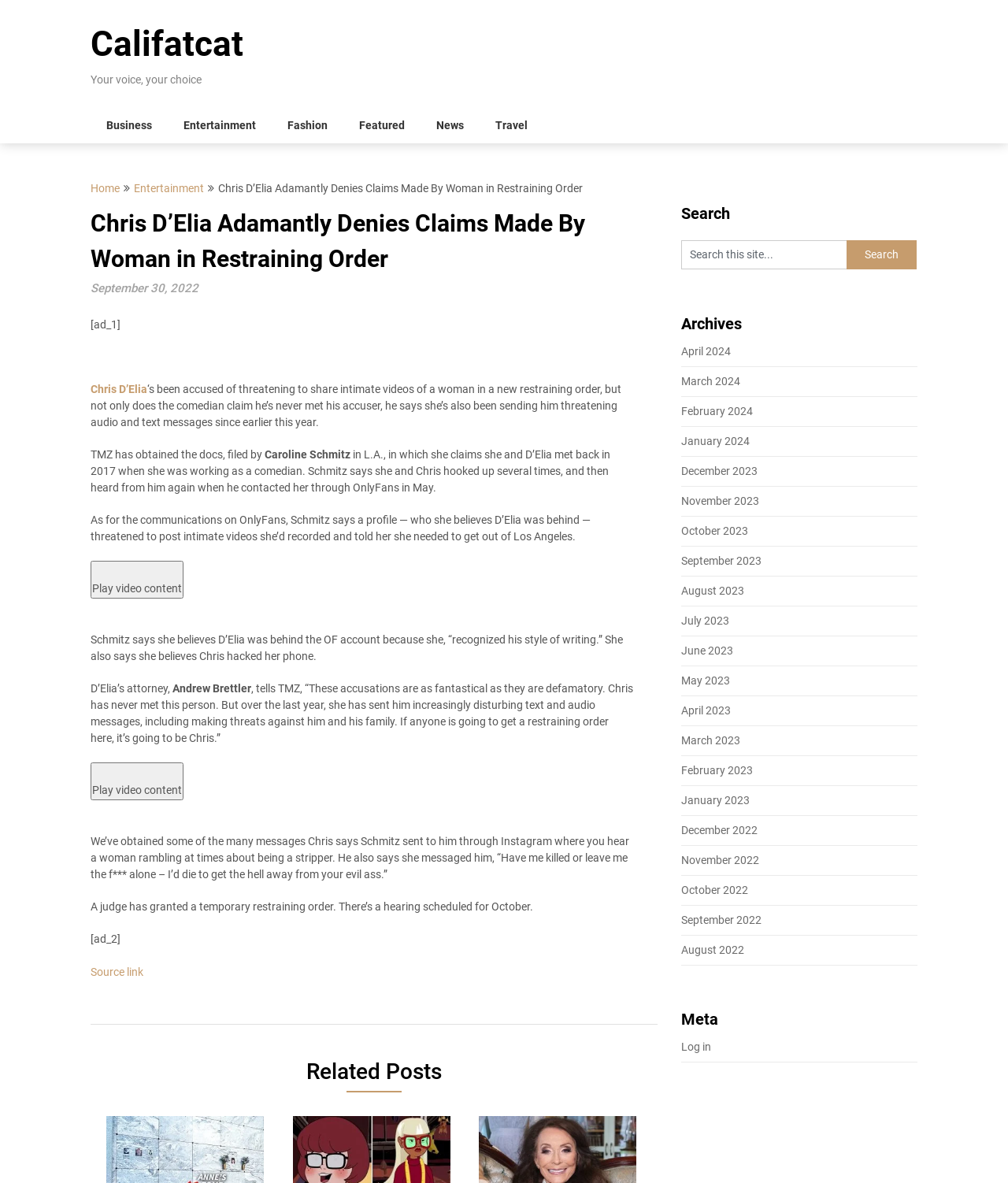Specify the bounding box coordinates of the area to click in order to execute this command: 'Log in to the website'. The coordinates should consist of four float numbers ranging from 0 to 1, and should be formatted as [left, top, right, bottom].

[0.676, 0.879, 0.705, 0.89]